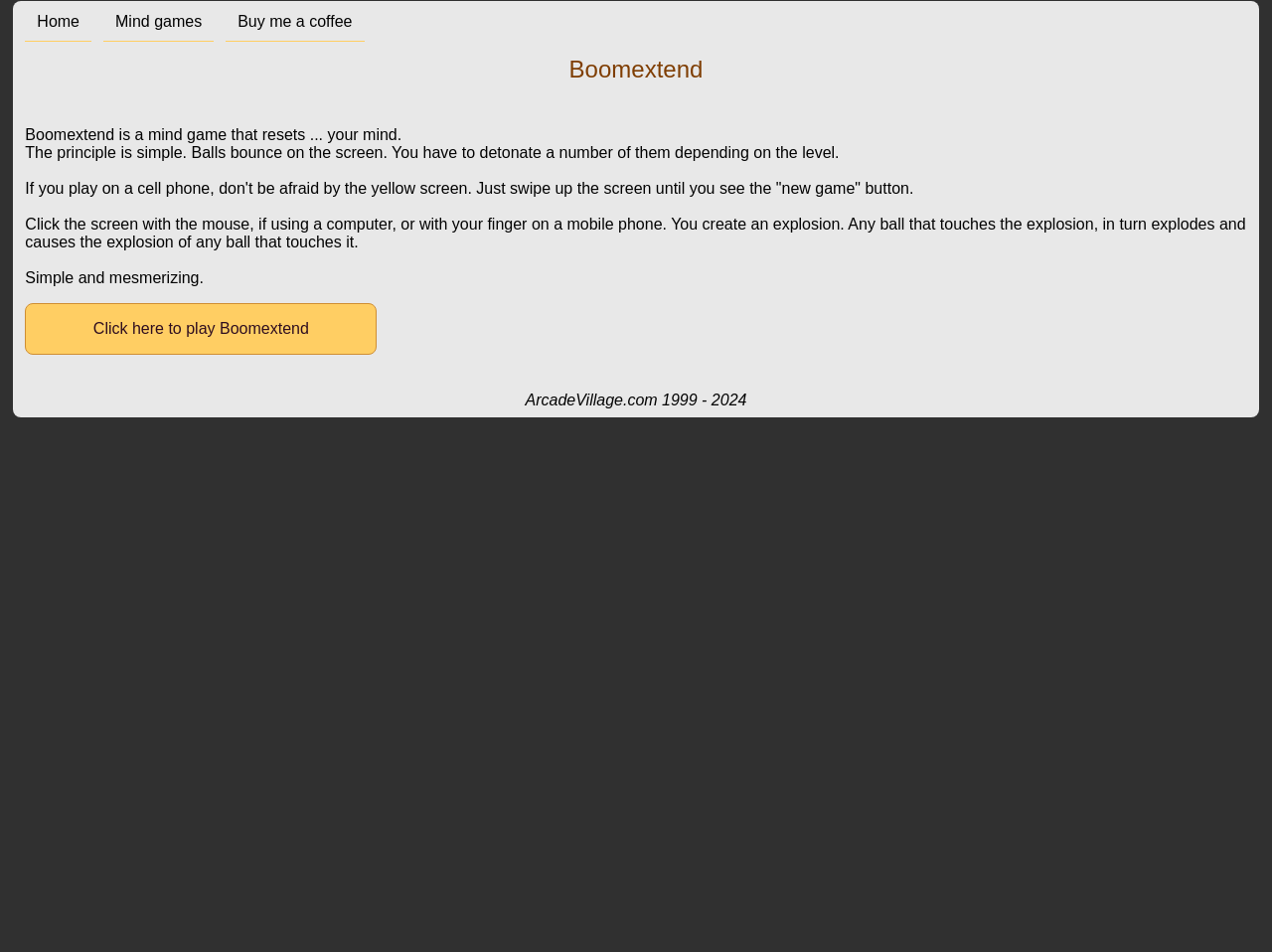Find the bounding box coordinates of the UI element according to this description: "Buy me a coffee".

[0.177, 0.001, 0.286, 0.044]